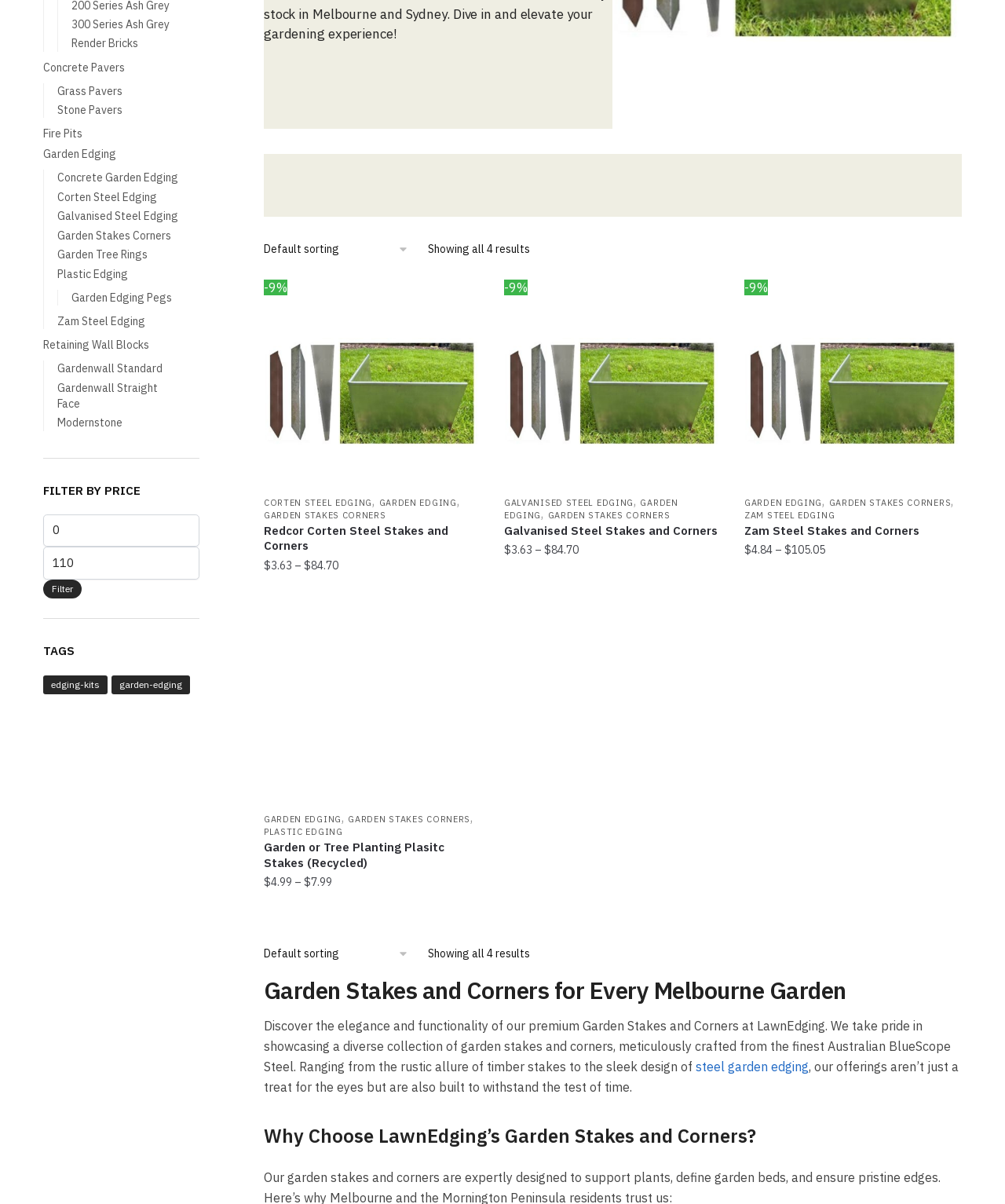Based on the provided description, "Filter", find the bounding box of the corresponding UI element in the screenshot.

[0.043, 0.475, 0.081, 0.491]